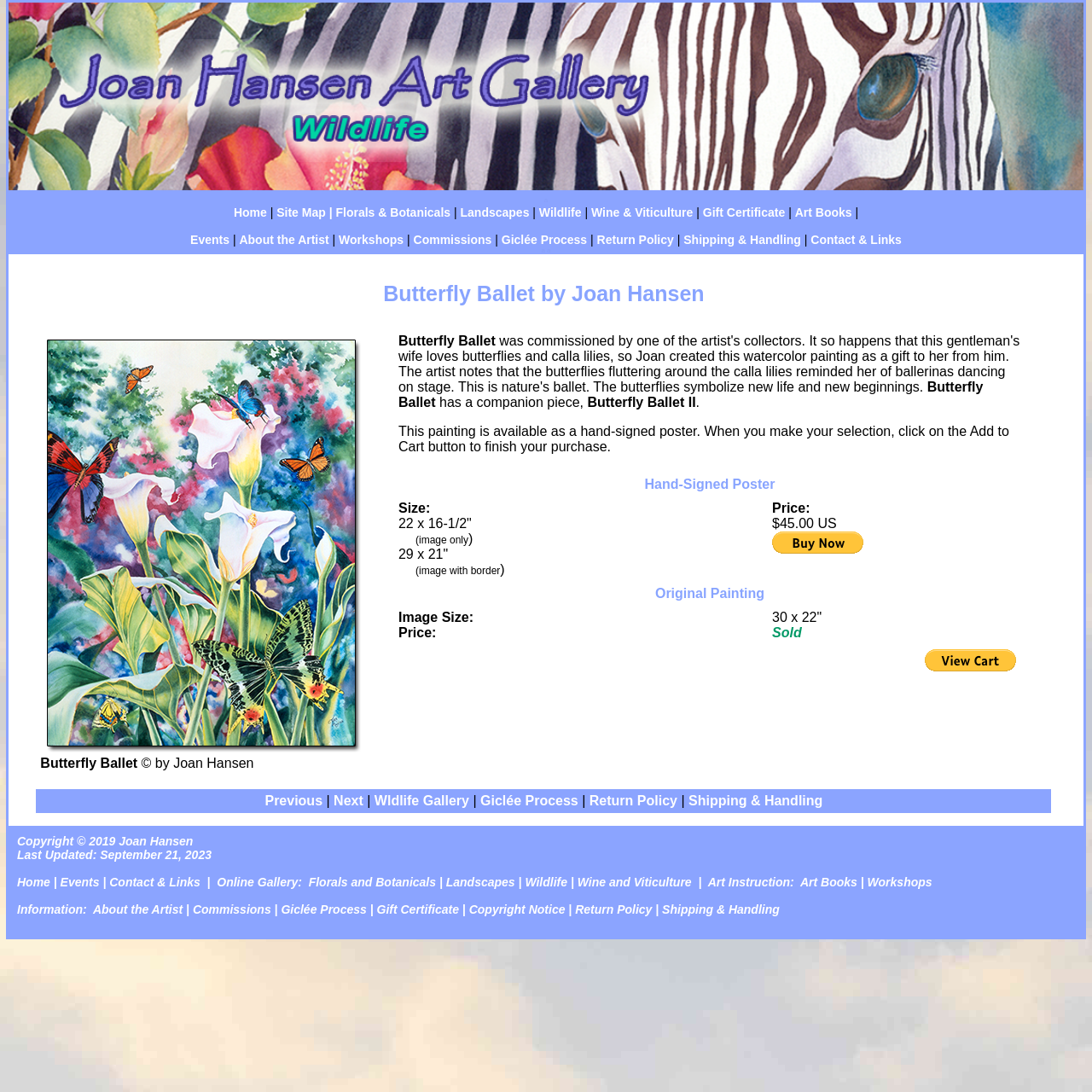Identify the first-level heading on the webpage and generate its text content.

Butterfly Ballet by Joan Hansen